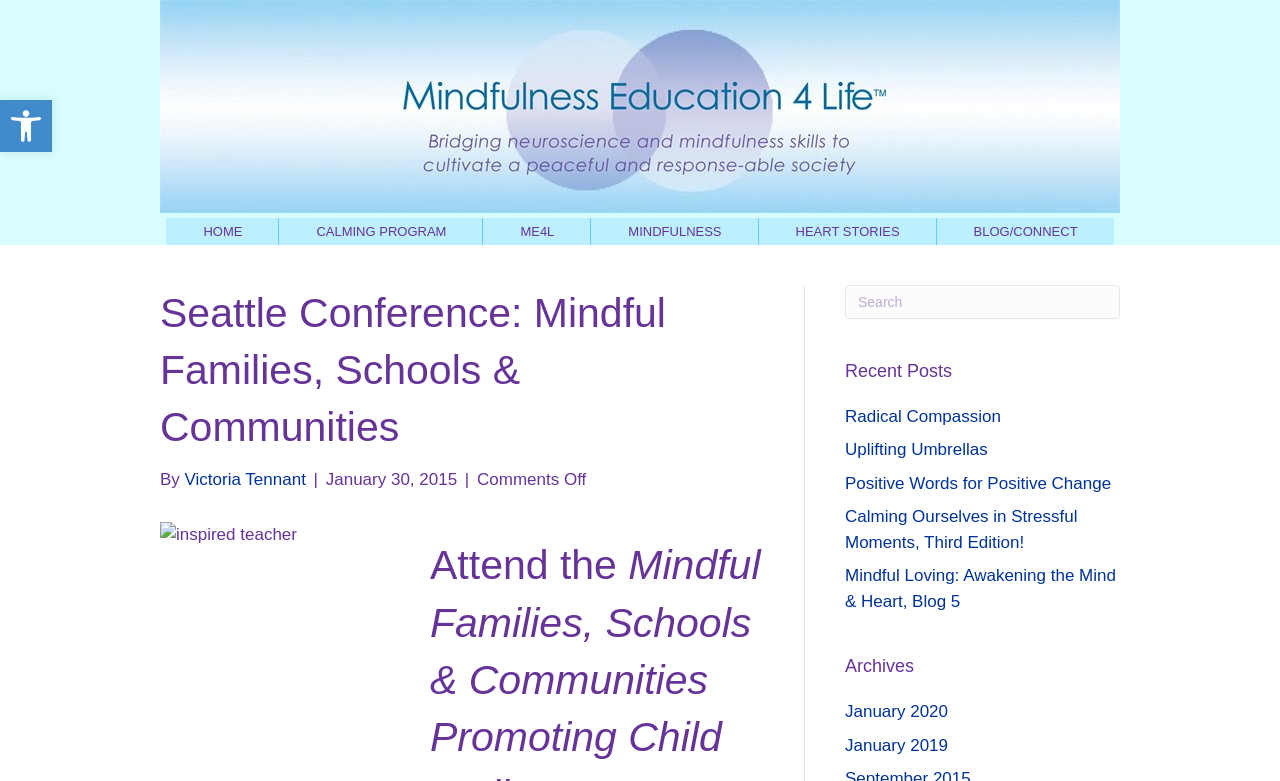Determine the bounding box coordinates for the area you should click to complete the following instruction: "Read recent post 'Radical Compassion'".

[0.66, 0.521, 0.782, 0.545]